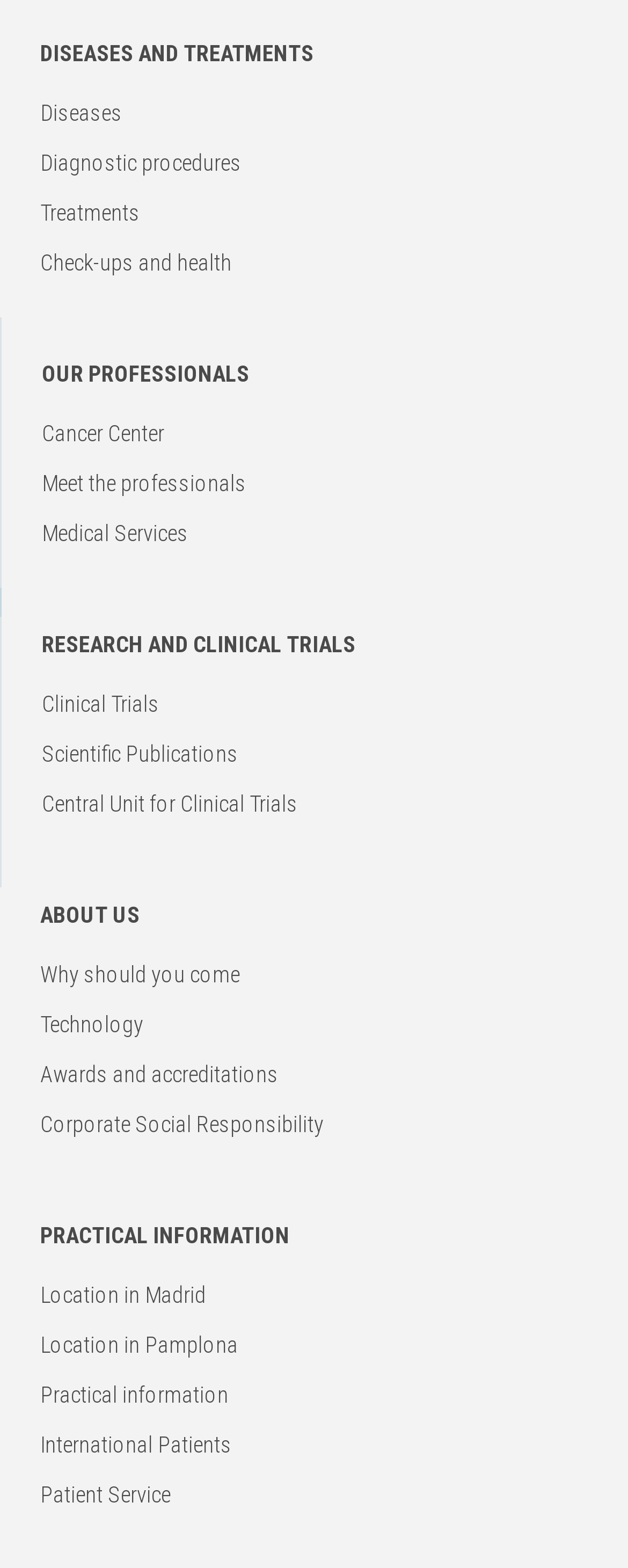Determine the bounding box coordinates for the clickable element required to fulfill the instruction: "Learn about cancer center". Provide the coordinates as four float numbers between 0 and 1, i.e., [left, top, right, bottom].

[0.067, 0.268, 0.262, 0.284]